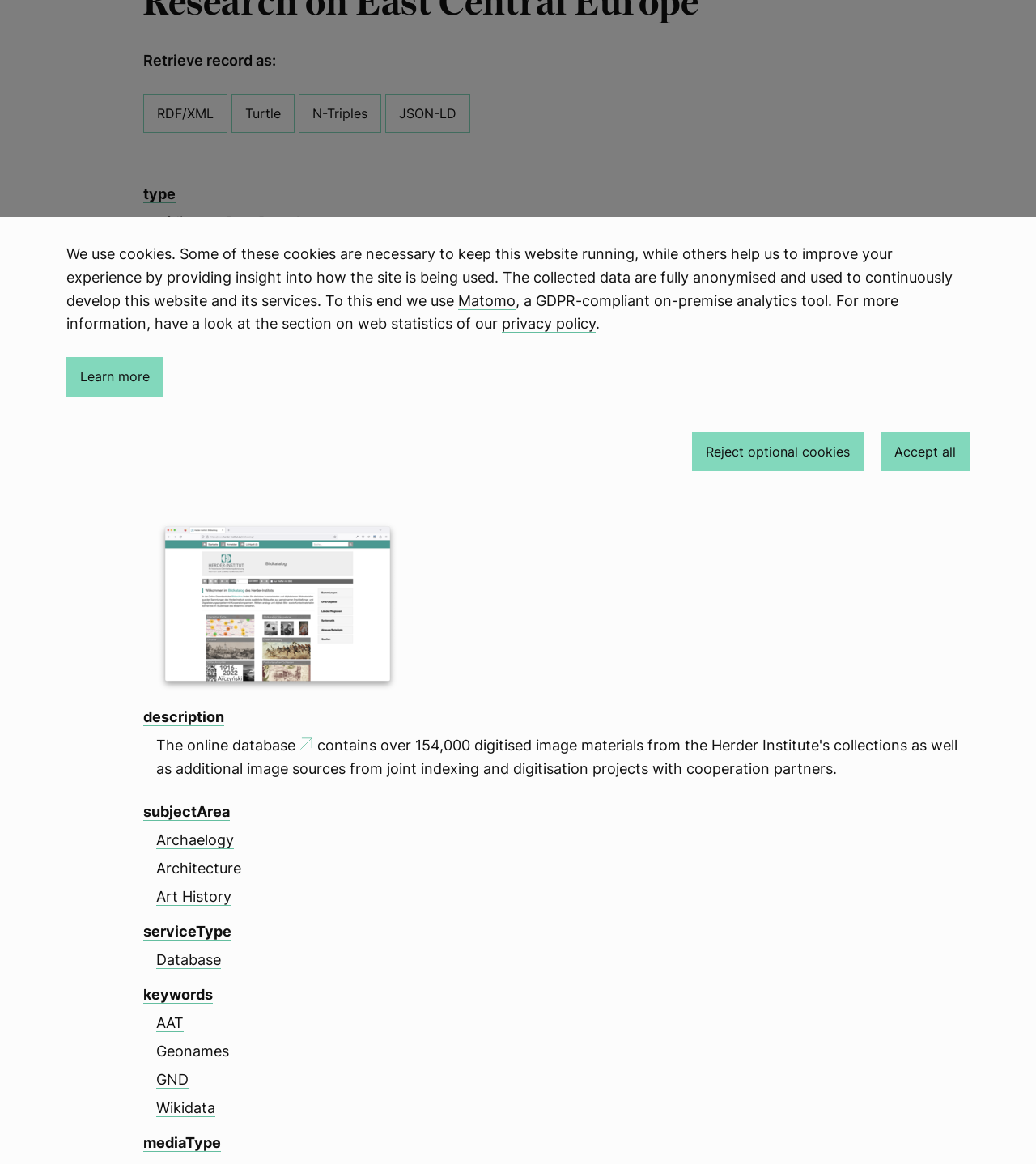Identify the coordinates of the bounding box for the element described below: "privacy policy". Return the coordinates as four float numbers between 0 and 1: [left, top, right, bottom].

[0.484, 0.271, 0.575, 0.285]